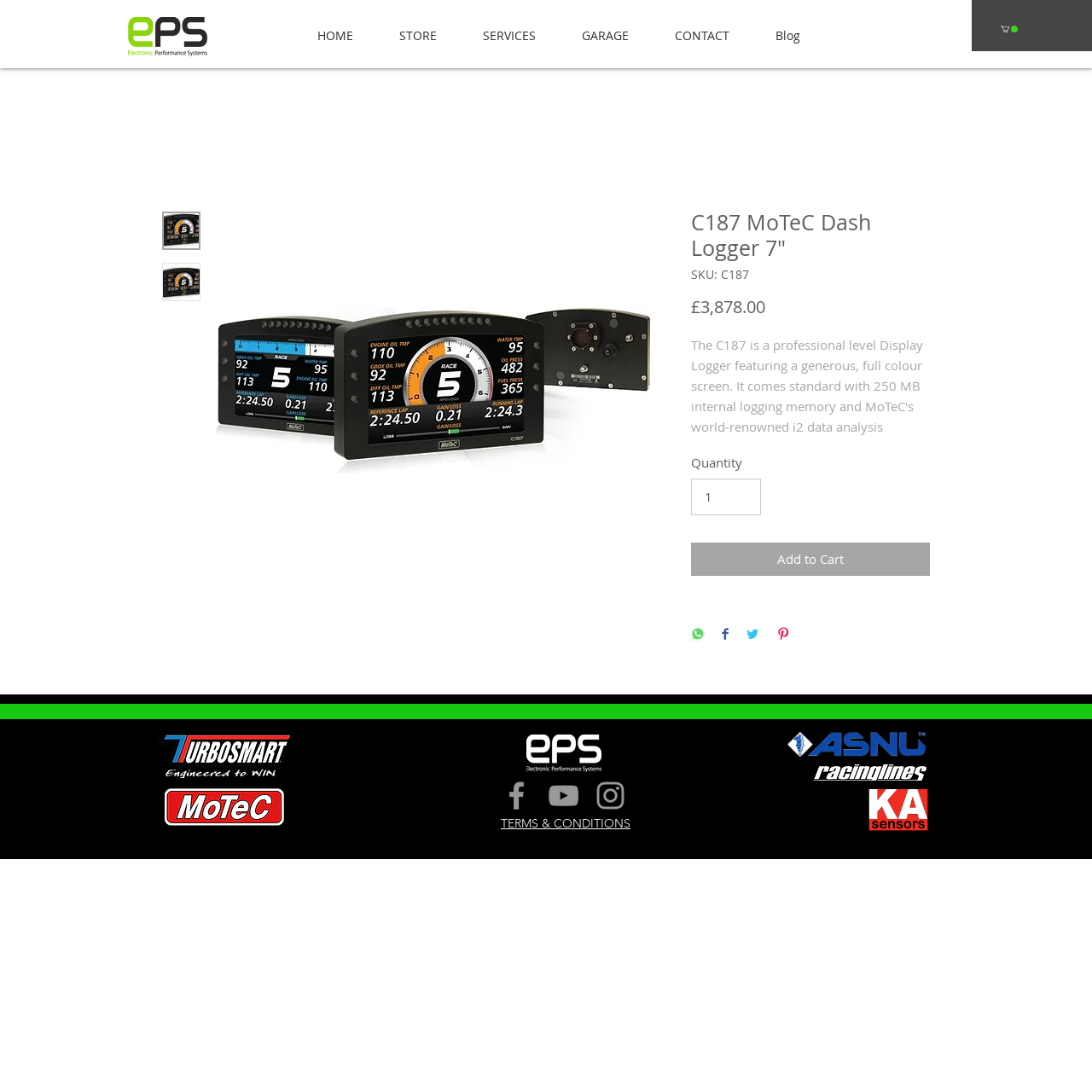How many composite video inputs does the C187 MoTeC Dash Logger have?
Please ensure your answer is as detailed and informative as possible.

According to the product description, the C187 MoTeC Dash Logger has three composite video inputs for a live camera feed on the display screen.